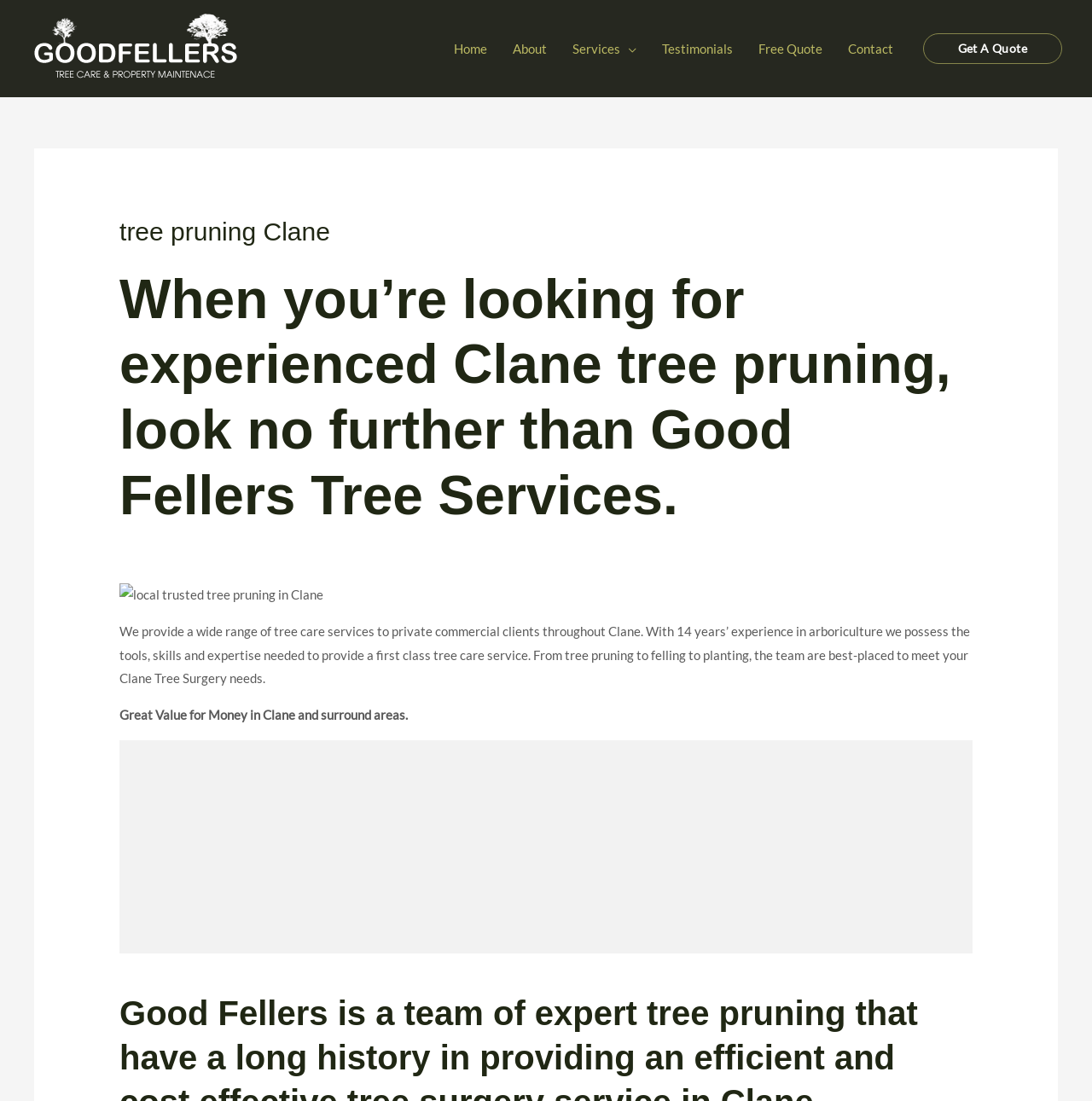Locate the bounding box coordinates of the element you need to click to accomplish the task described by this instruction: "contact the team".

[0.765, 0.017, 0.829, 0.071]